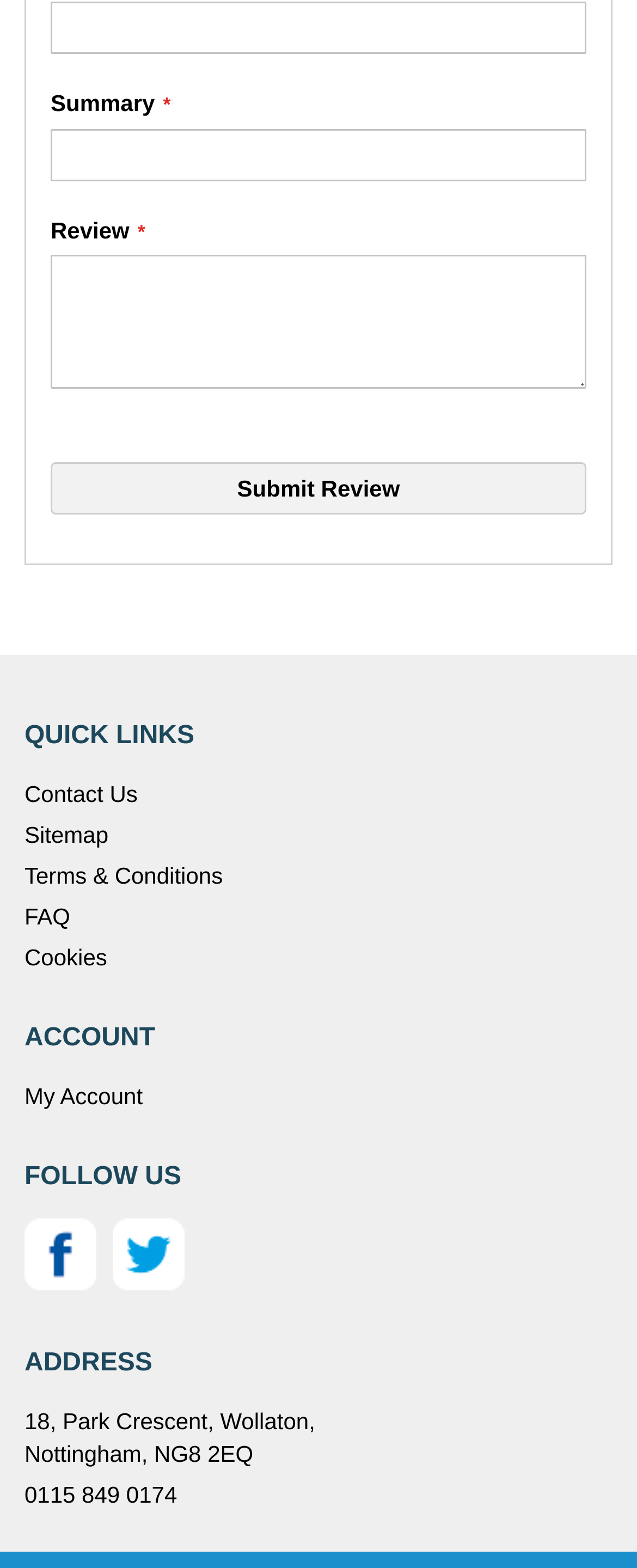Can you look at the image and give a comprehensive answer to the question:
What is the link text that comes after 'Terms & Conditions'?

I found the link text by looking at the top section of the webpage, where it lists the links in order, and 'FAQ' comes after 'Terms & Conditions'.